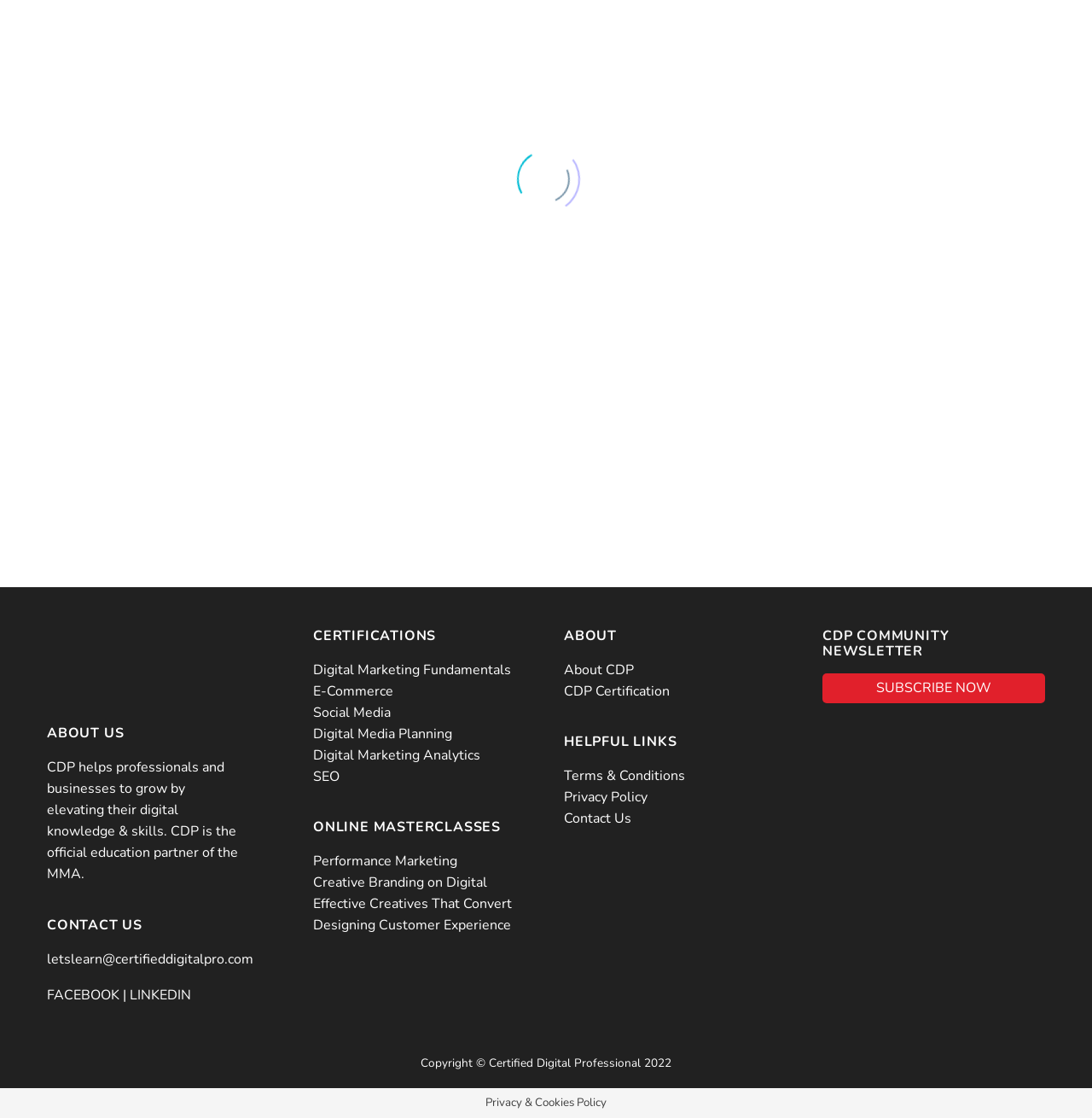Locate the bounding box coordinates of the clickable area to execute the instruction: "Contact us through email". Provide the coordinates as four float numbers between 0 and 1, represented as [left, top, right, bottom].

[0.043, 0.913, 0.232, 0.929]